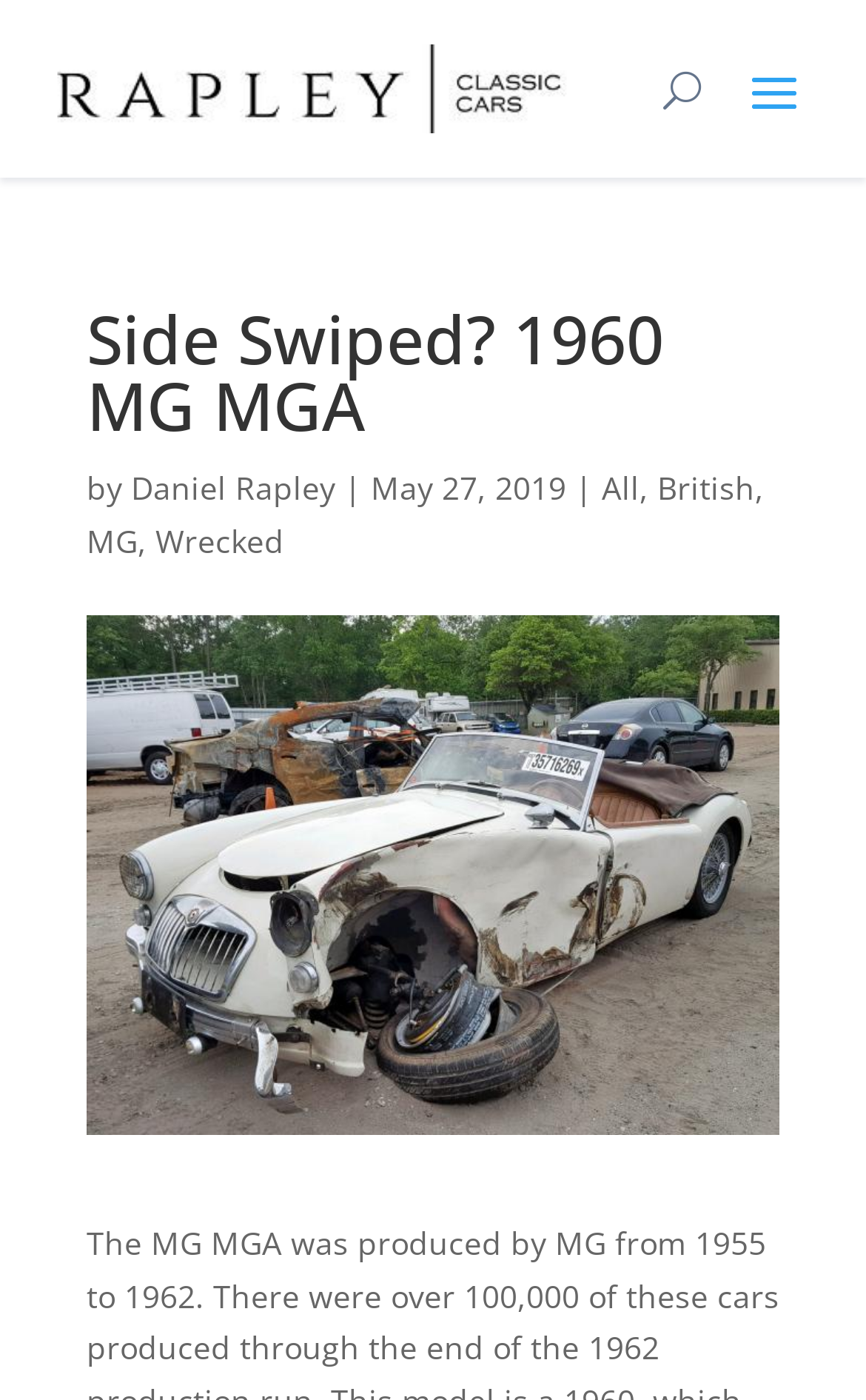Given the description of a UI element: "MG", identify the bounding box coordinates of the matching element in the webpage screenshot.

[0.1, 0.372, 0.159, 0.402]